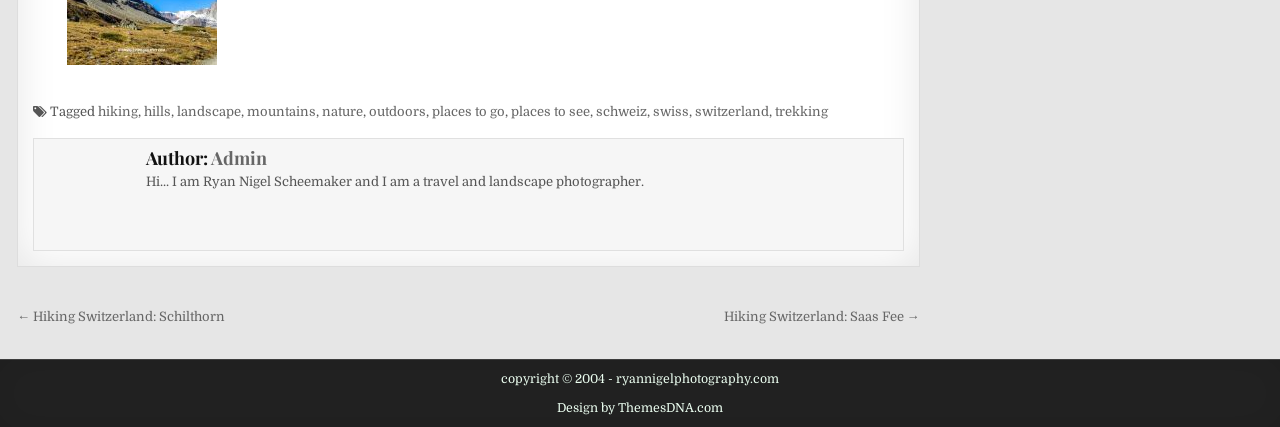Can you find the bounding box coordinates for the element to click on to achieve the instruction: "view previous post"?

[0.013, 0.725, 0.176, 0.76]